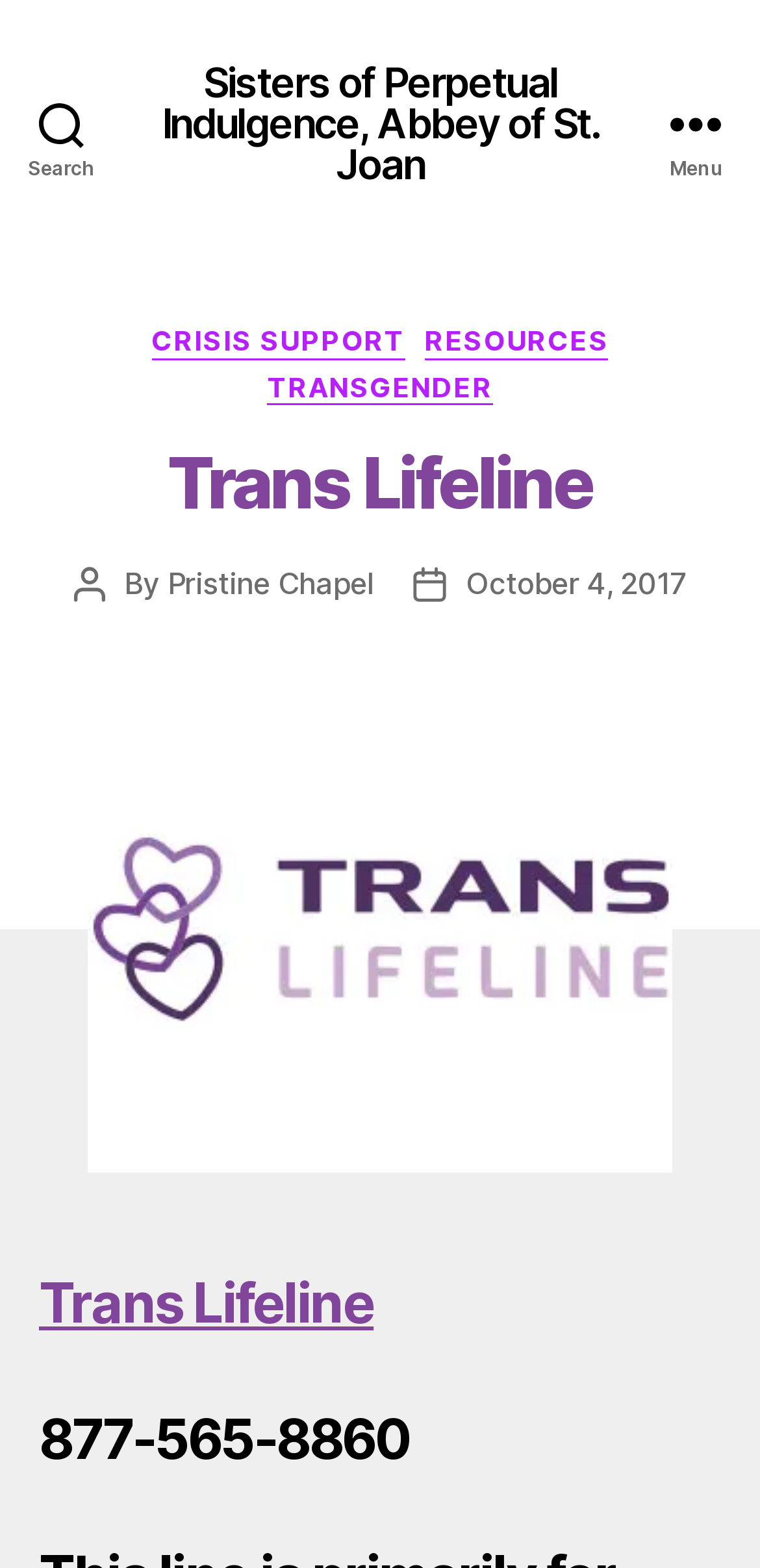Answer the following in one word or a short phrase: 
What is the name of the author of the post?

Pristine Chapel